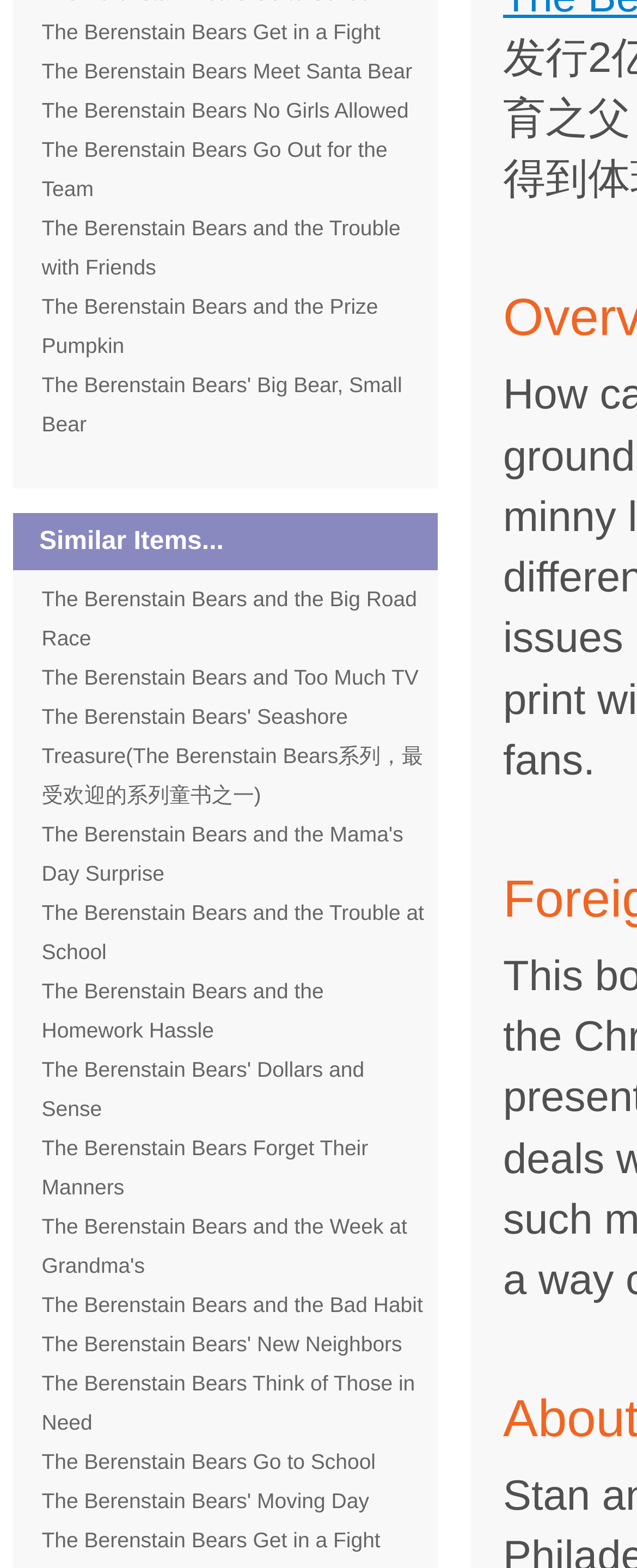Based on the provided description, "The Berenstain Bears' Moving Day", find the bounding box of the corresponding UI element in the screenshot.

[0.065, 0.949, 0.579, 0.965]